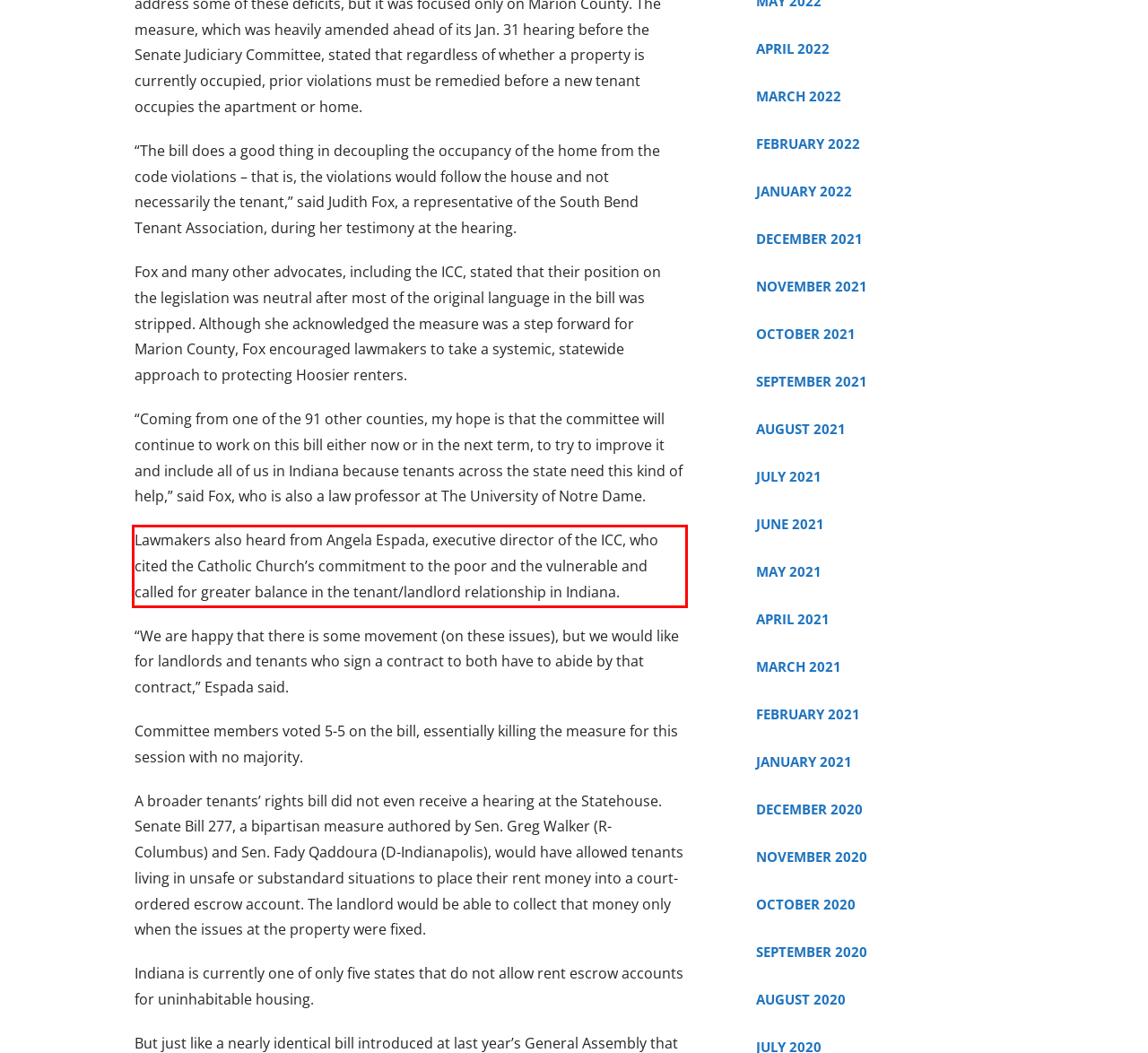You have a screenshot of a webpage where a UI element is enclosed in a red rectangle. Perform OCR to capture the text inside this red rectangle.

Lawmakers also heard from Angela Espada, executive director of the ICC, who cited the Catholic Church’s commitment to the poor and the vulnerable and called for greater balance in the tenant/landlord relationship in Indiana.